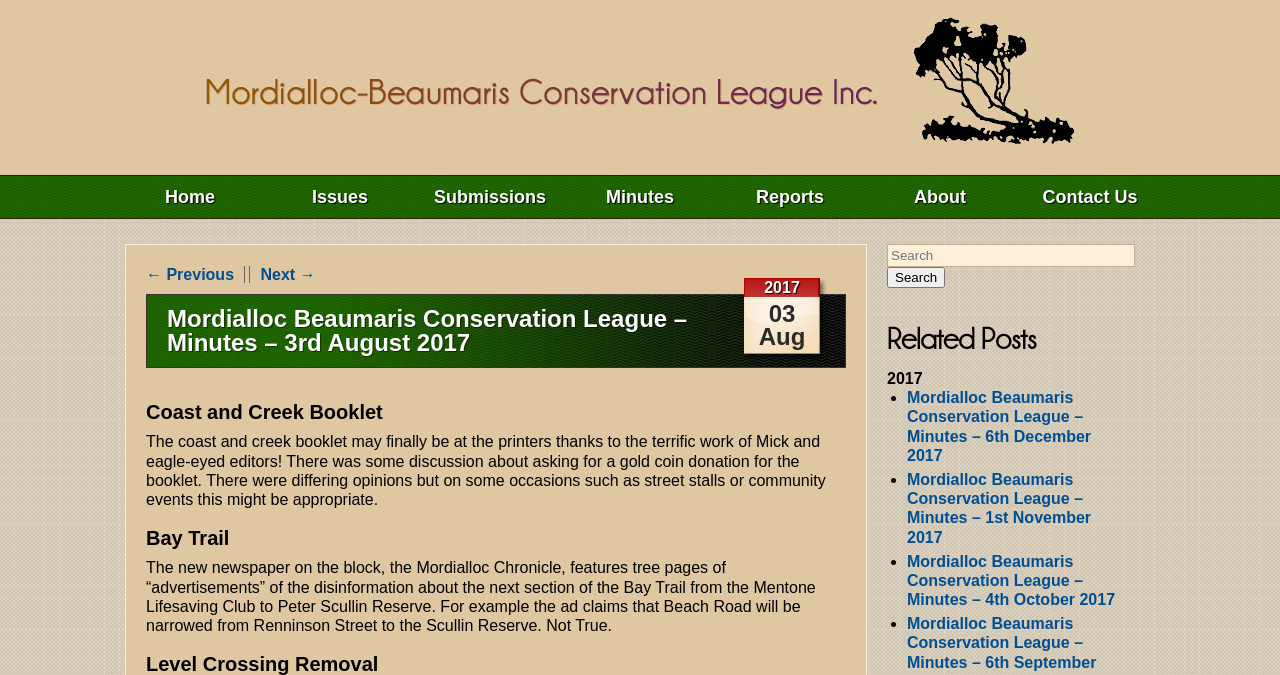Identify the bounding box coordinates for the region to click in order to carry out this instruction: "Click on the 'Contact Us' link". Provide the coordinates using four float numbers between 0 and 1, formatted as [left, top, right, bottom].

[0.793, 0.261, 0.91, 0.317]